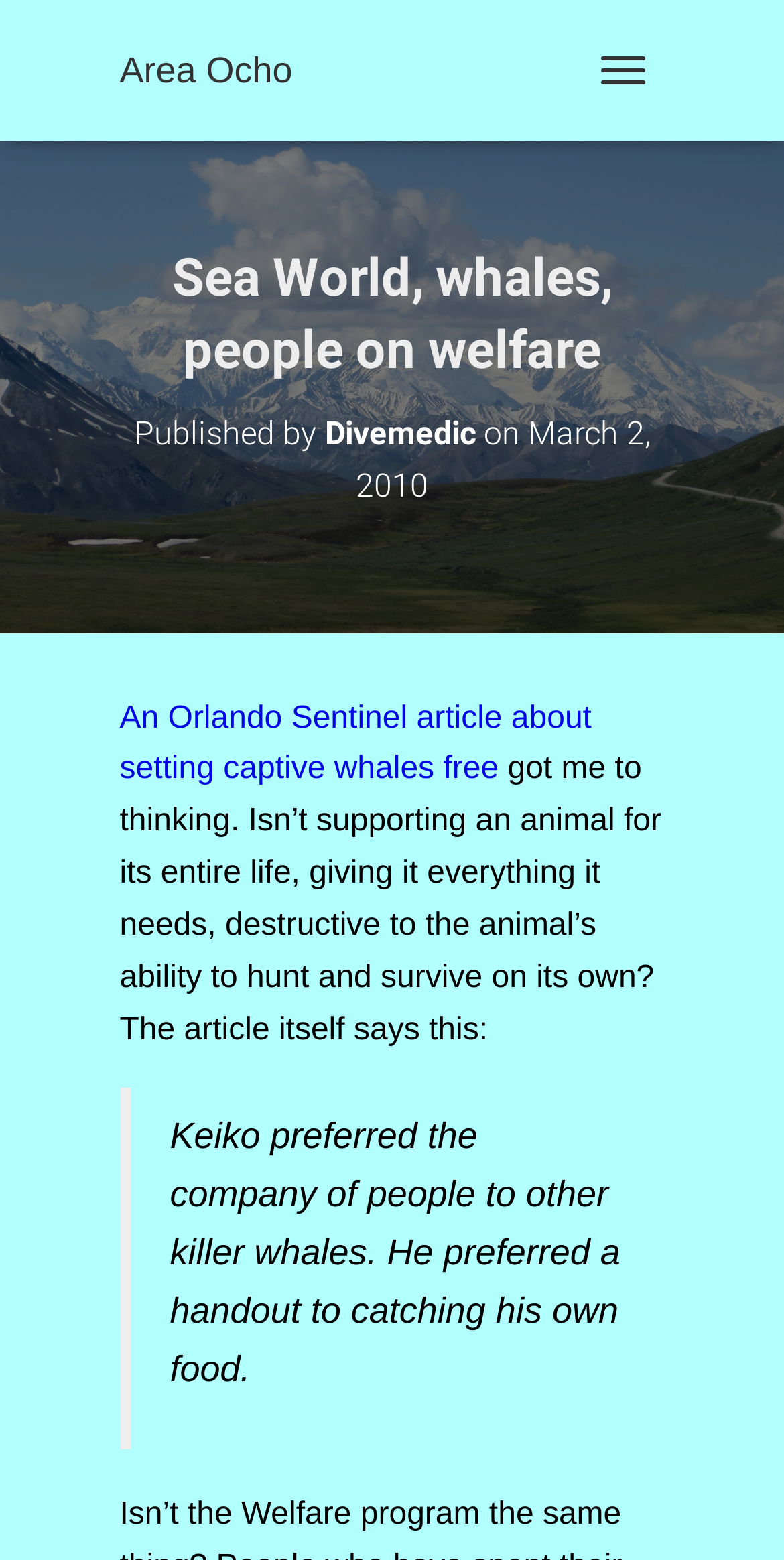Respond with a single word or phrase to the following question: What is the date of the article?

March 2, 2010